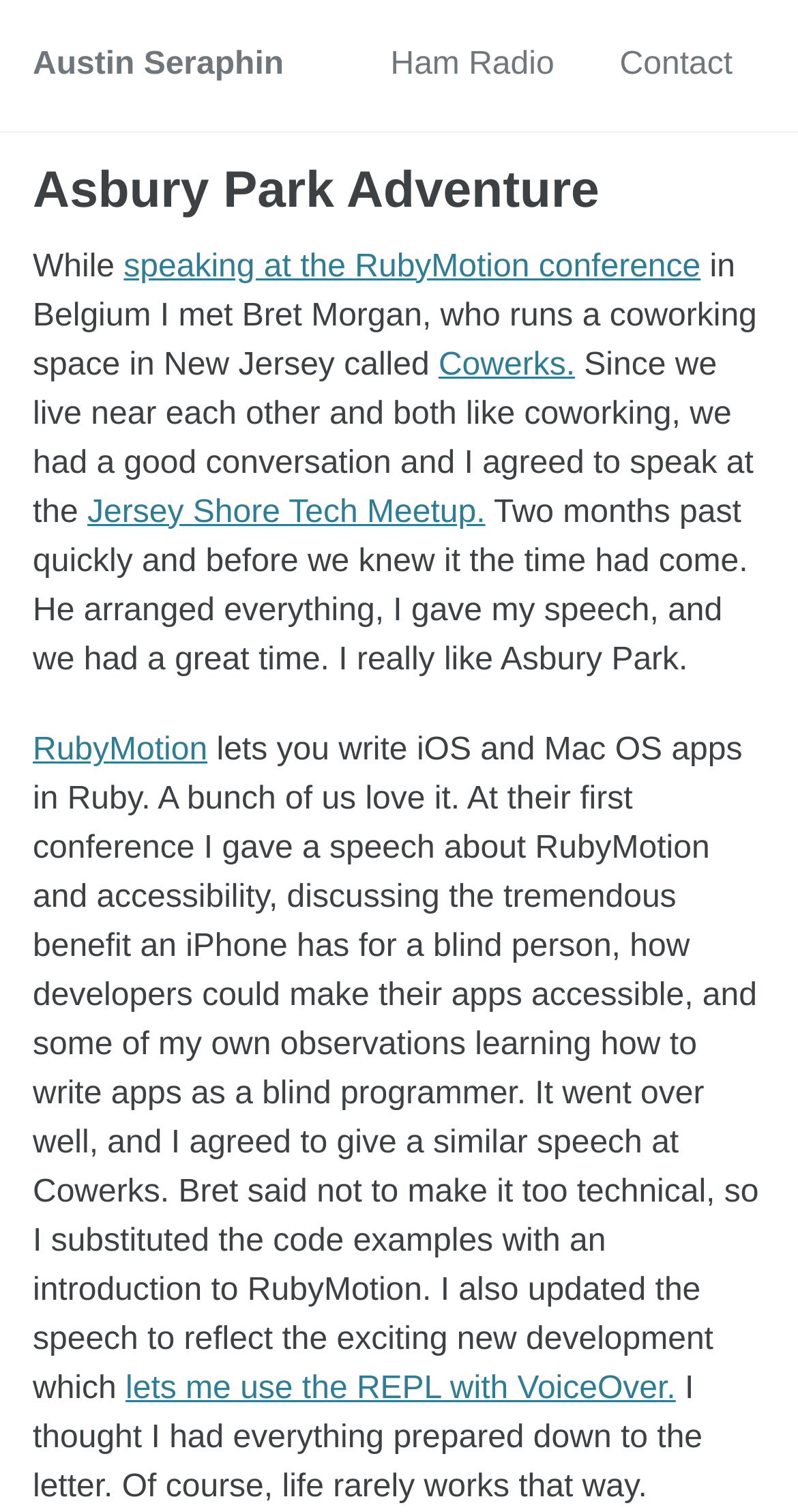Using the image as a reference, answer the following question in as much detail as possible:
Where did the author meet Bret Morgan?

The text states that the author met Bret Morgan while speaking at the RubyMotion conference in Belgium, which suggests that the conference was the location of their meeting.